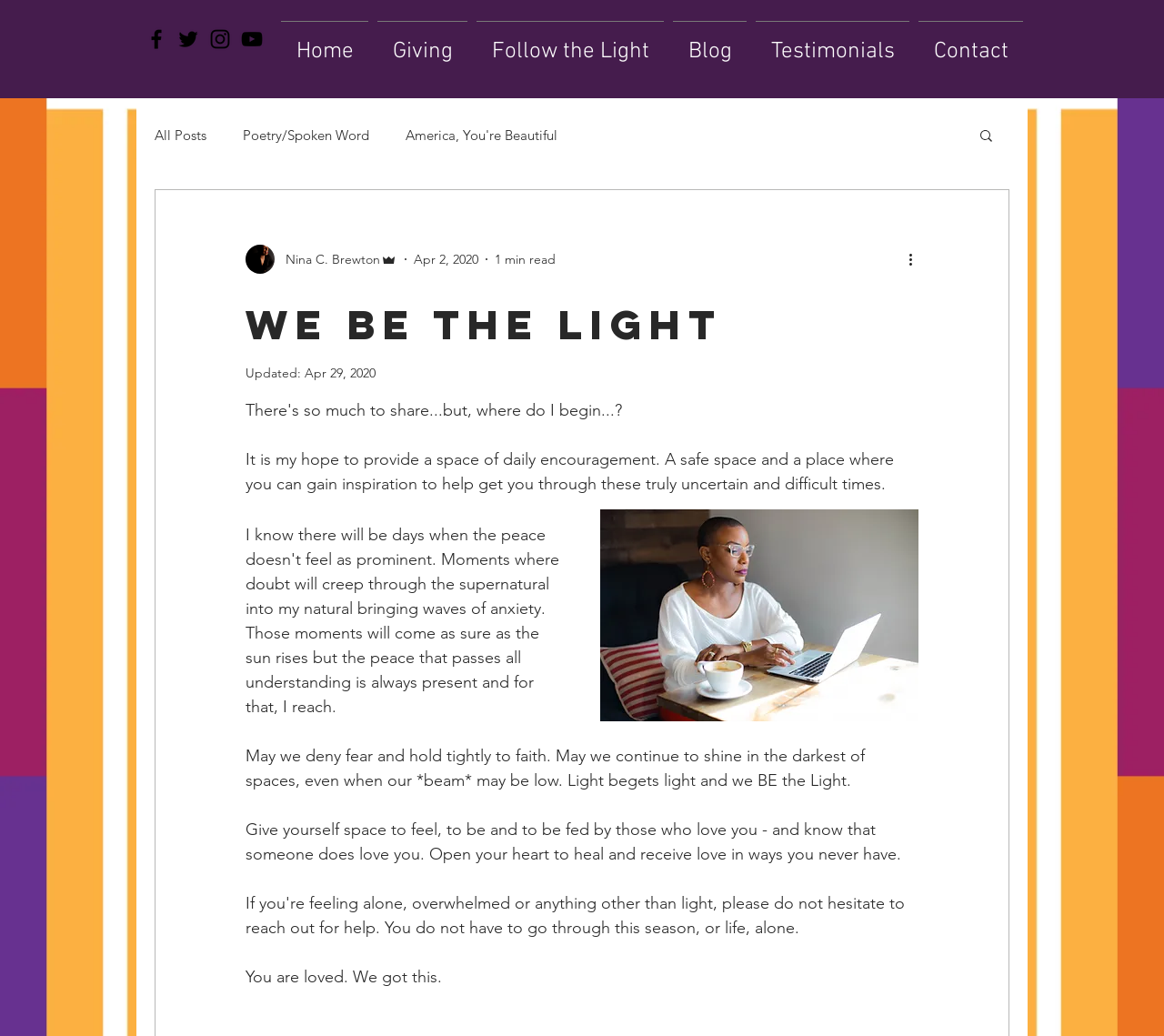Identify and provide the text content of the webpage's primary headline.

We Be the Light